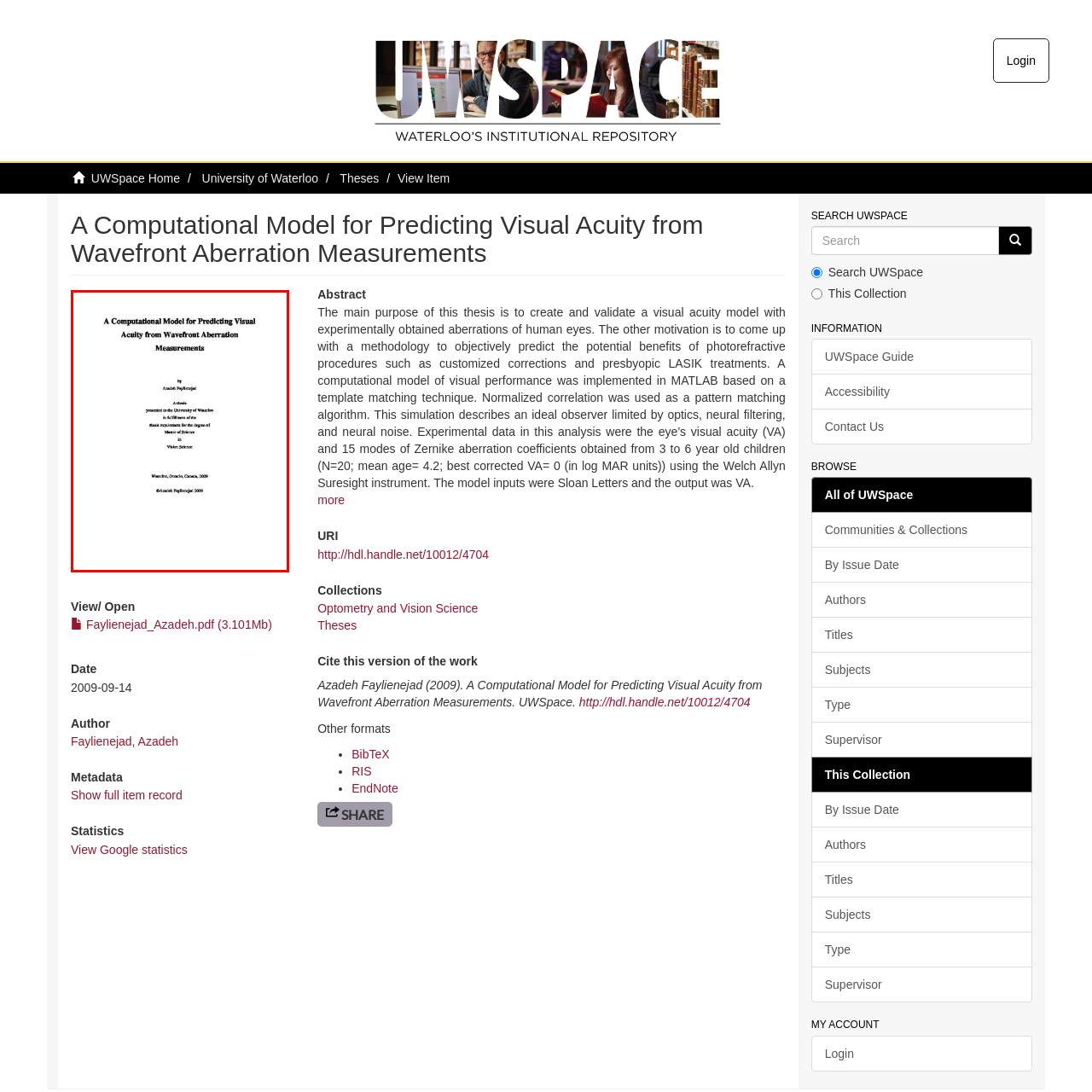In which year was the thesis published?  
Study the image enclosed by the red boundary and furnish a detailed answer based on the visual details observed in the image.

The publication information is specified at the bottom of the title page, which includes the year of publication. According to the caption, the thesis was published in 2009.